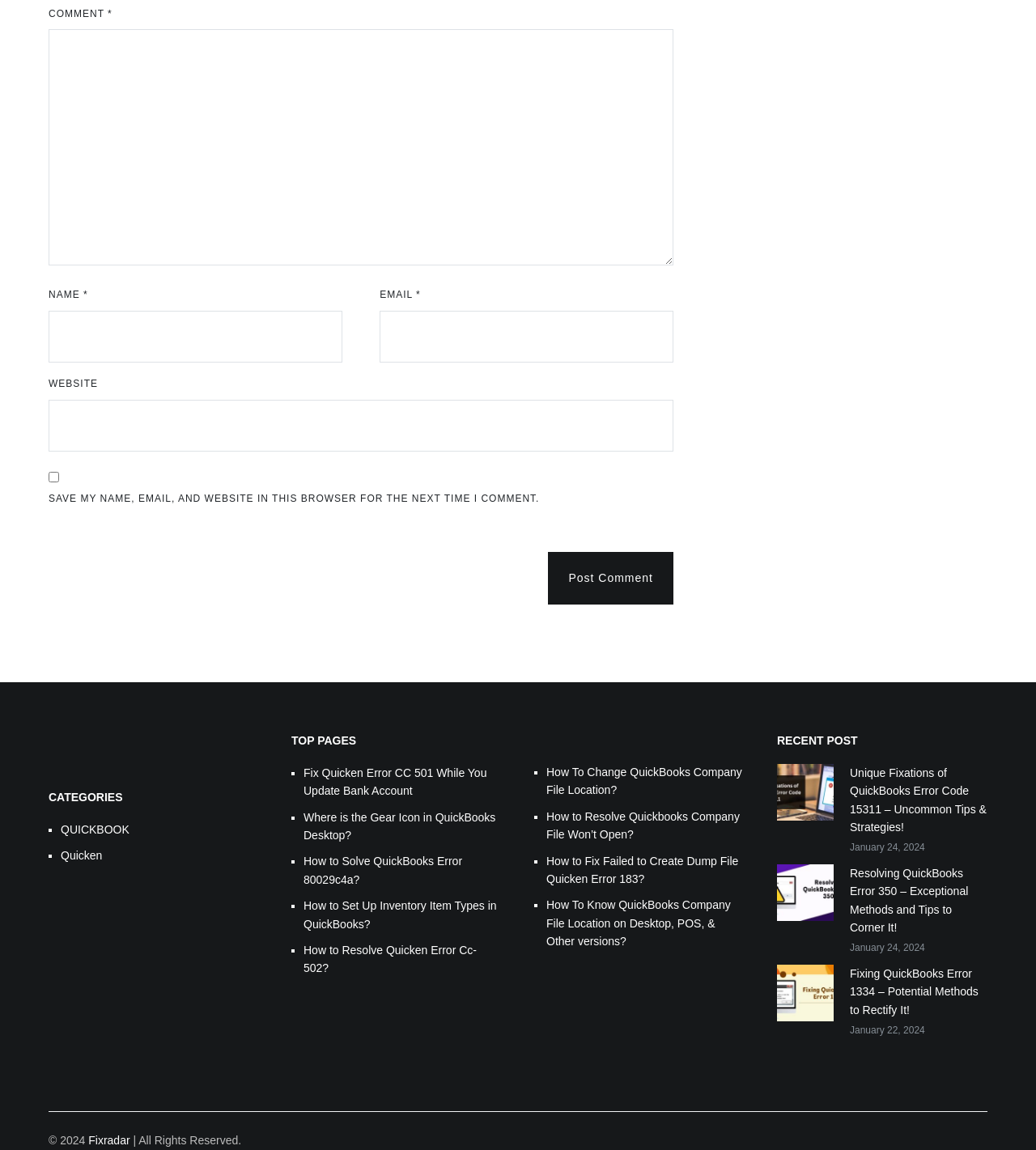Could you specify the bounding box coordinates for the clickable section to complete the following instruction: "Read the recent post about QuickBooks Error Code 15311"?

[0.75, 0.664, 0.82, 0.744]